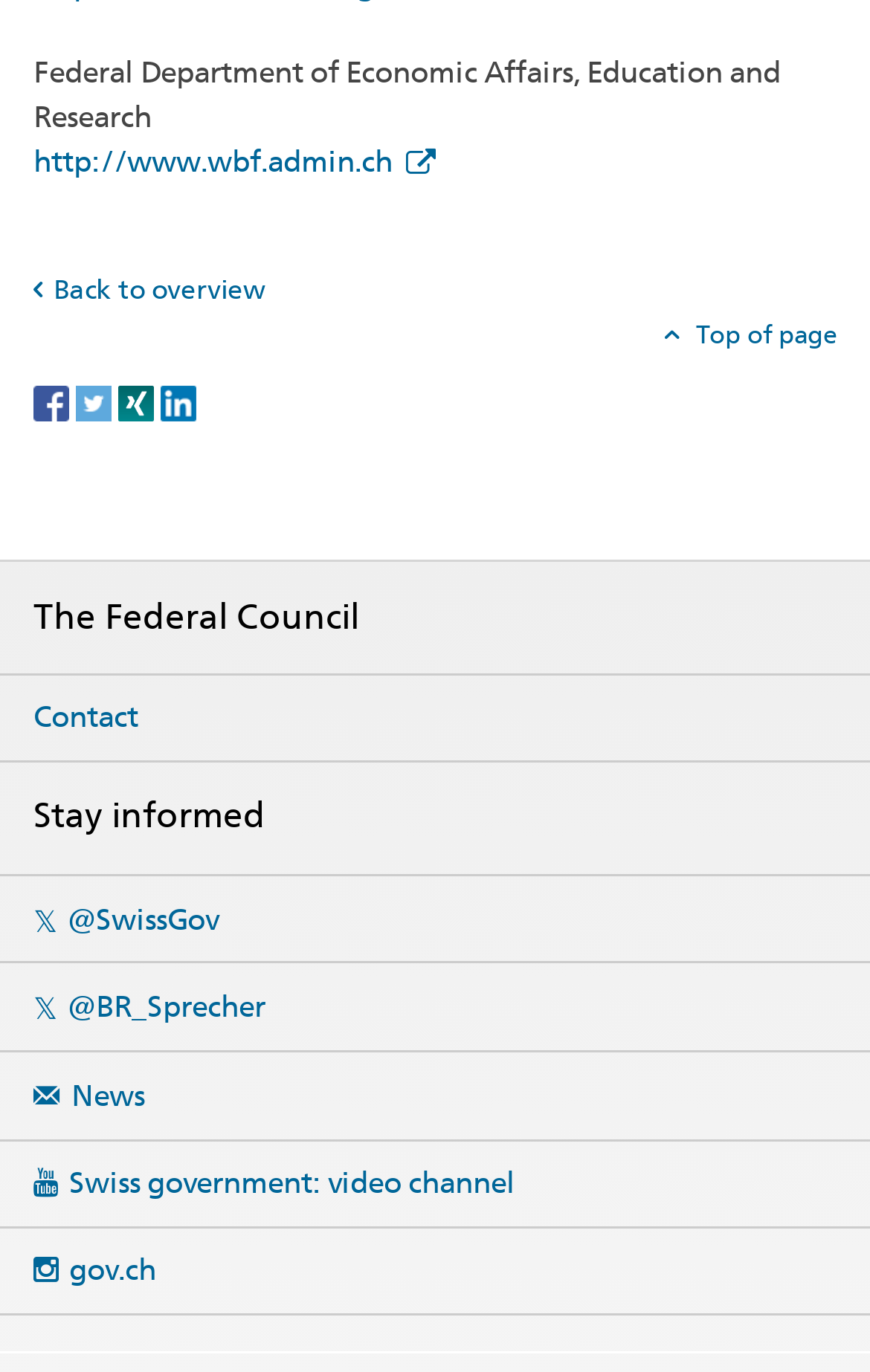Find the bounding box coordinates for the area you need to click to carry out the instruction: "Contact the Federal Council". The coordinates should be four float numbers between 0 and 1, indicated as [left, top, right, bottom].

[0.0, 0.492, 1.0, 0.554]